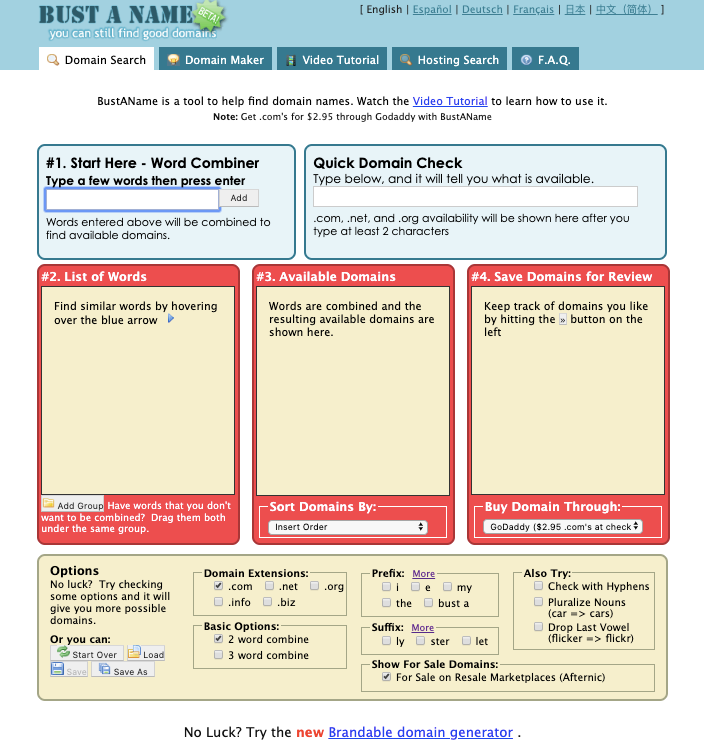What is the purpose of the 'List of Words' feature?
Please give a detailed and thorough answer to the question, covering all relevant points.

The 'List of Words' feature allows users to find similar words by interacting with a blue arrow, which can help in generating potential domain names.